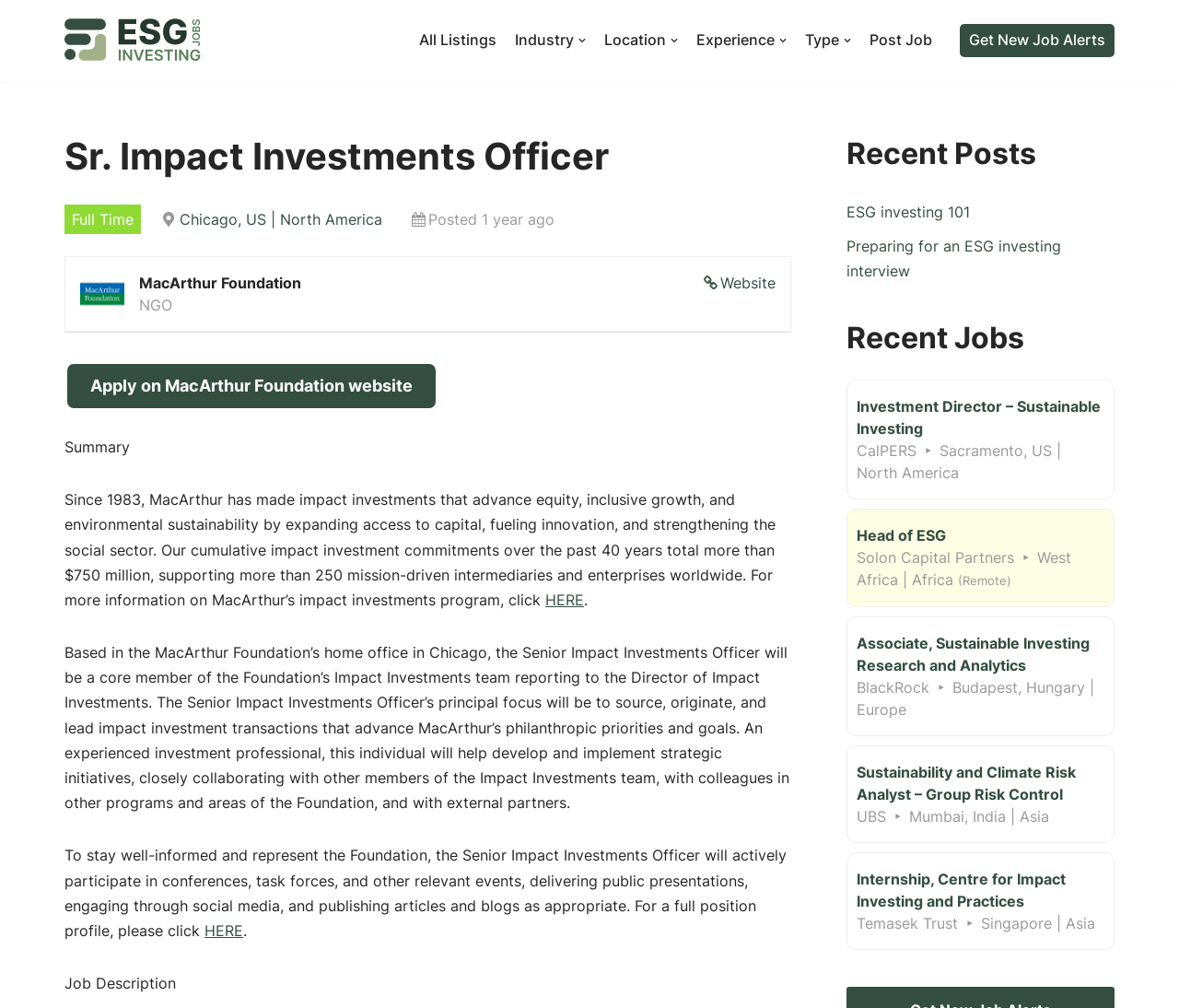Provide the bounding box coordinates for the area that should be clicked to complete the instruction: "Click on the 'Post Job' link".

[0.738, 0.029, 0.791, 0.052]